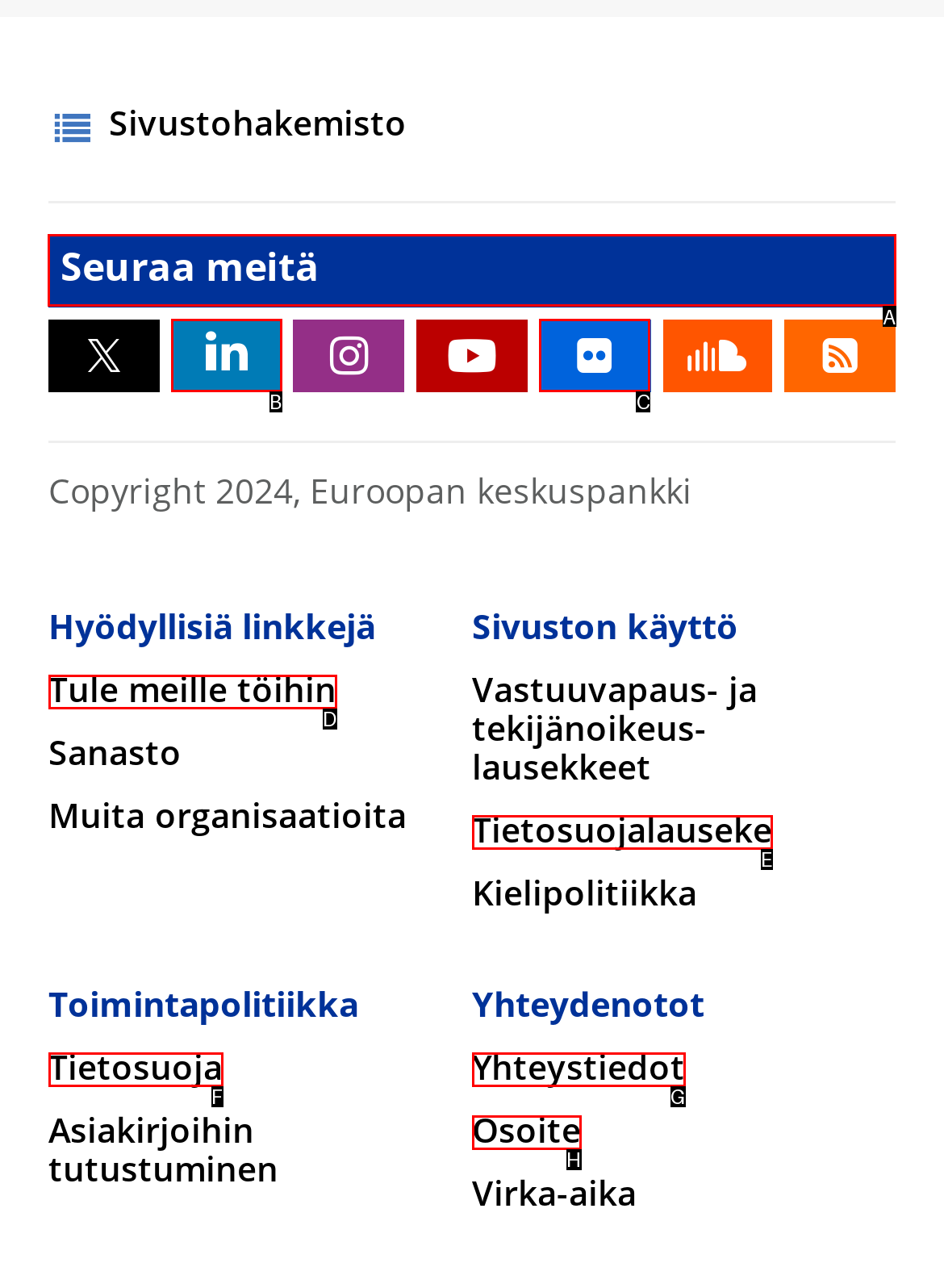Decide which HTML element to click to complete the task: Follow Seuraa meitä Provide the letter of the appropriate option.

A